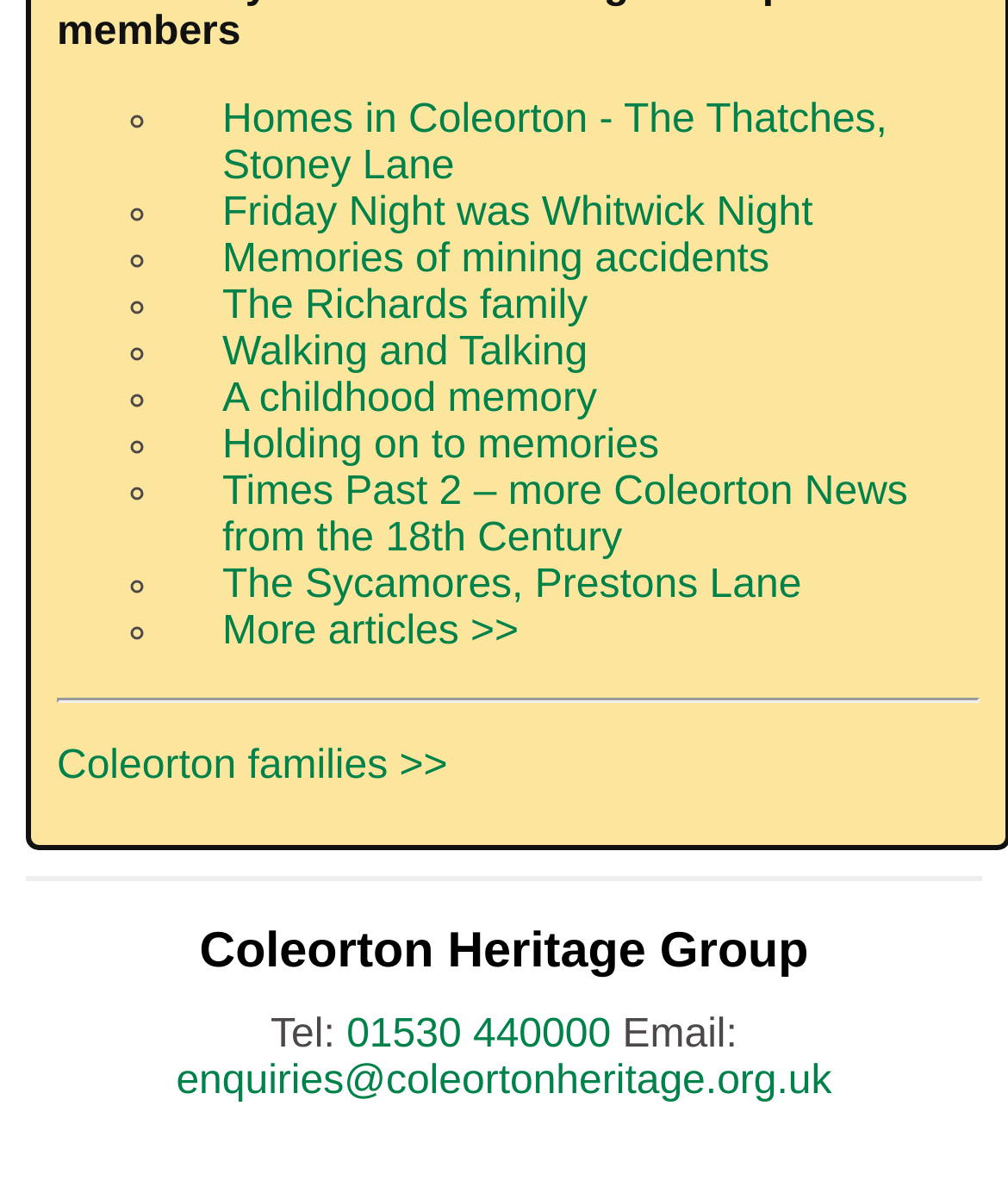What is the purpose of the separator?
Based on the image, give a concise answer in the form of a single word or short phrase.

To separate sections